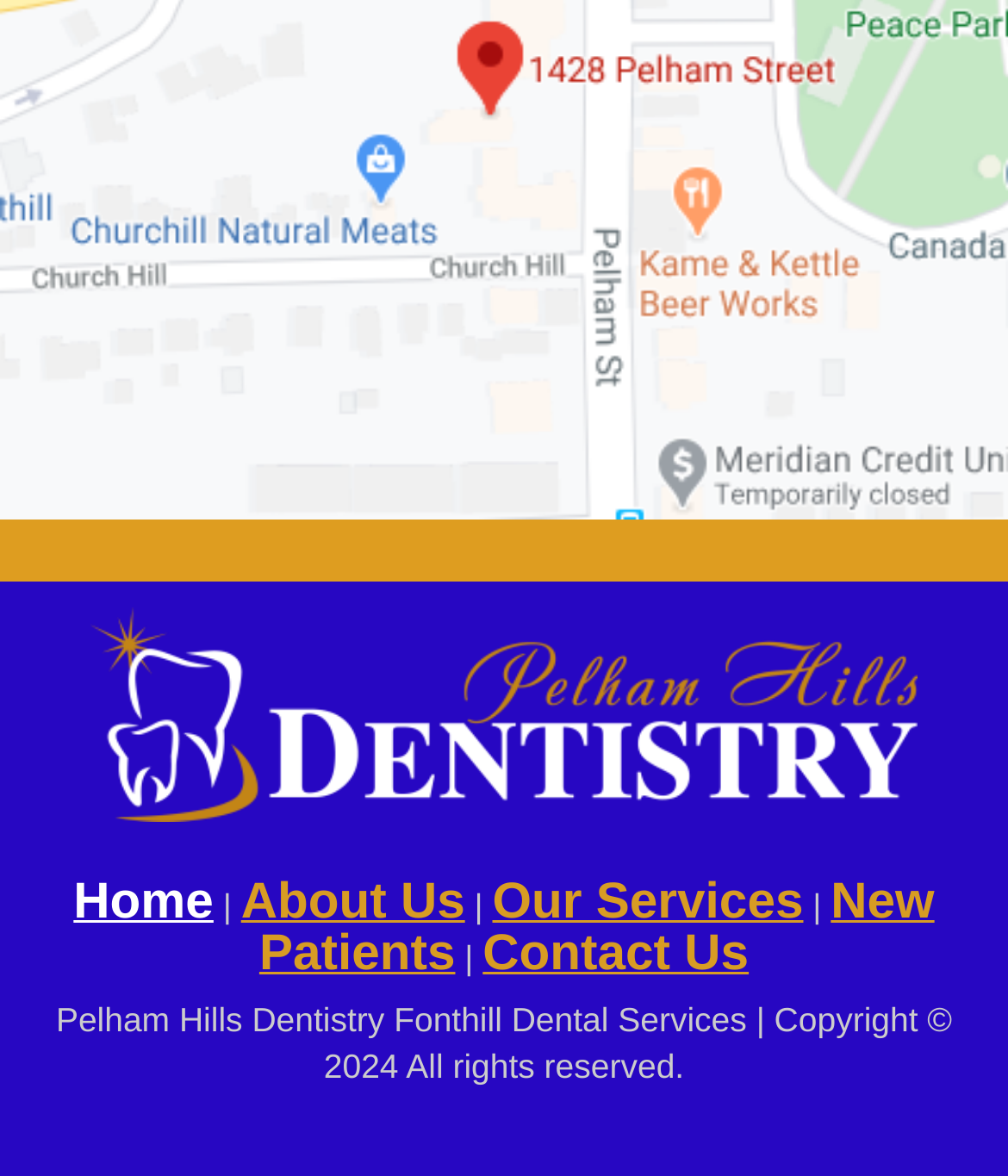What is the purpose of the 'New Patients' link?
Observe the image and answer the question with a one-word or short phrase response.

For new patients